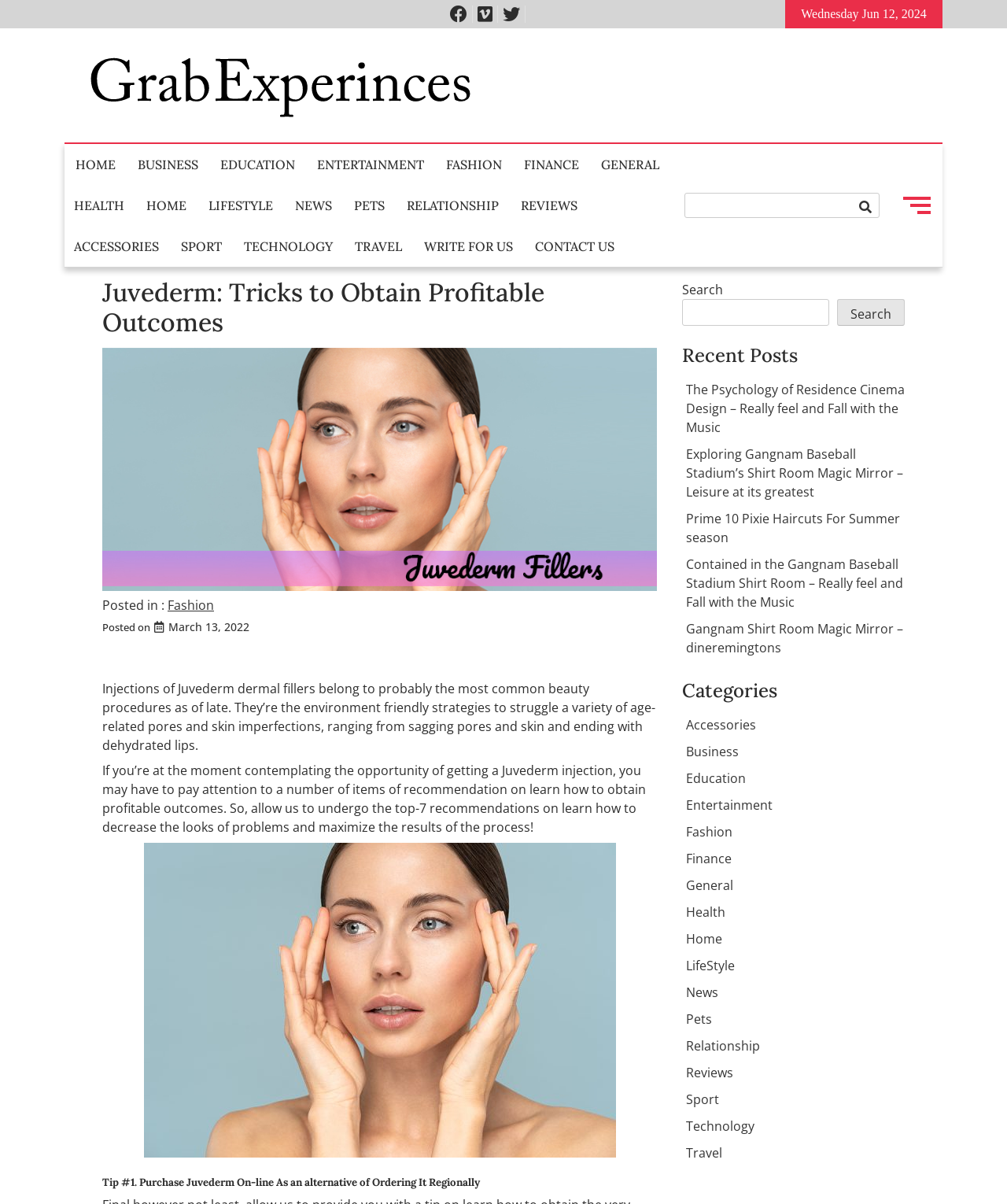Using the given description, provide the bounding box coordinates formatted as (top-left x, top-left y, bottom-right x, bottom-right y), with all values being floating point numbers between 0 and 1. Description: parent_node: Grab Experiences

[0.08, 0.041, 0.479, 0.101]